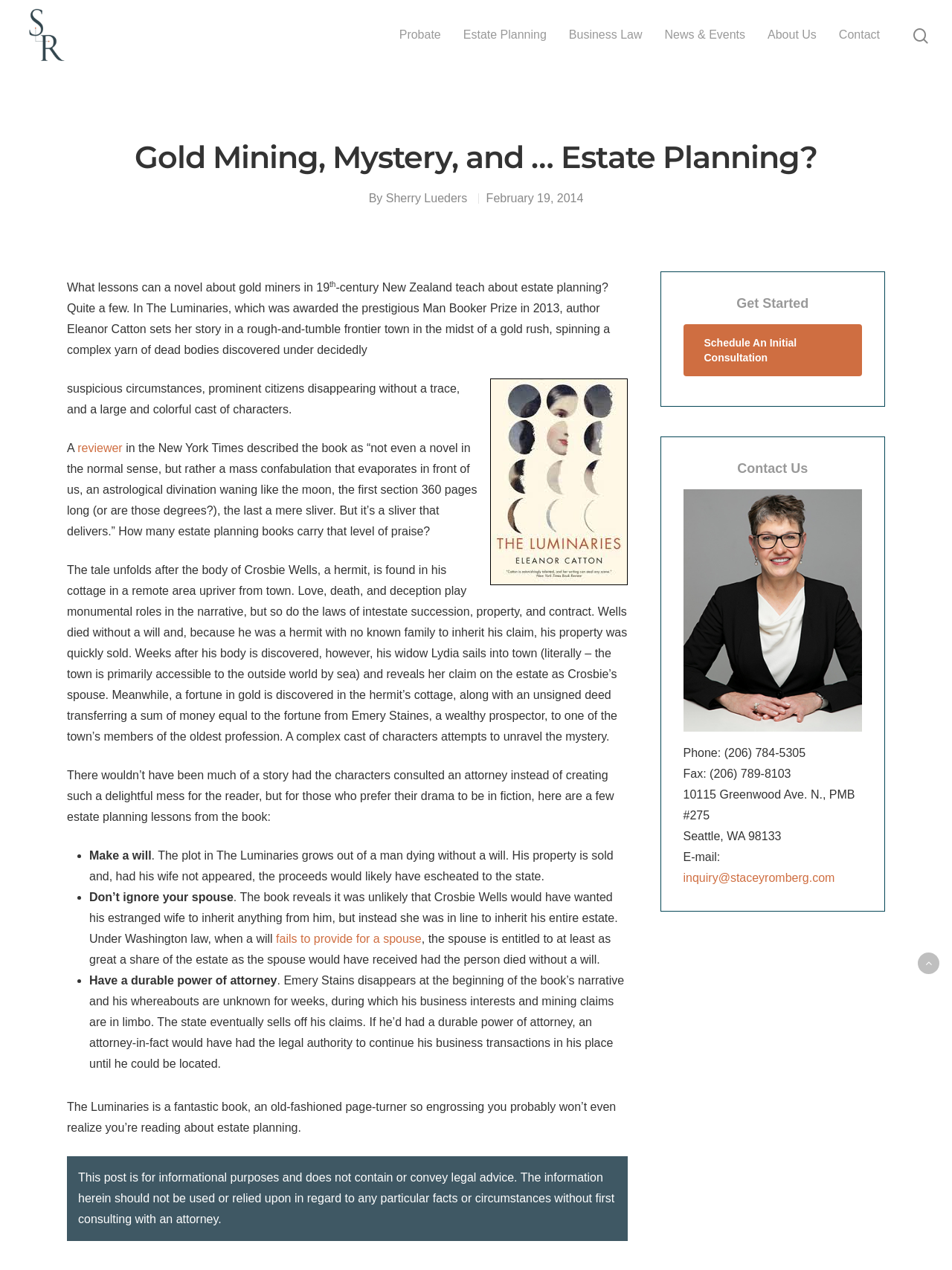Please specify the bounding box coordinates of the clickable region necessary for completing the following instruction: "Search for something". The coordinates must consist of four float numbers between 0 and 1, i.e., [left, top, right, bottom].

[0.135, 0.089, 0.865, 0.16]